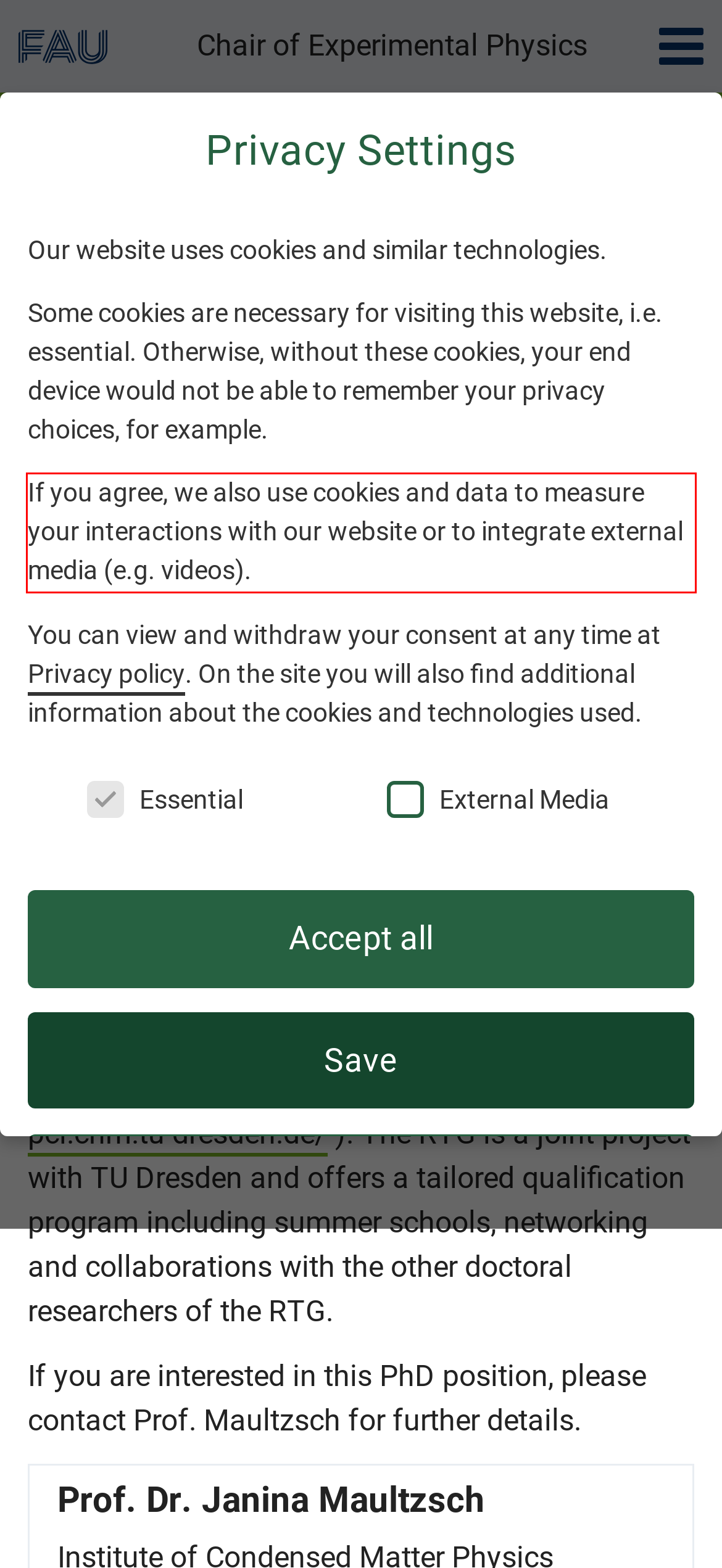Please take the screenshot of the webpage, find the red bounding box, and generate the text content that is within this red bounding box.

If you agree, we also use cookies and data to measure your interactions with our website or to integrate external media (e.g. videos).